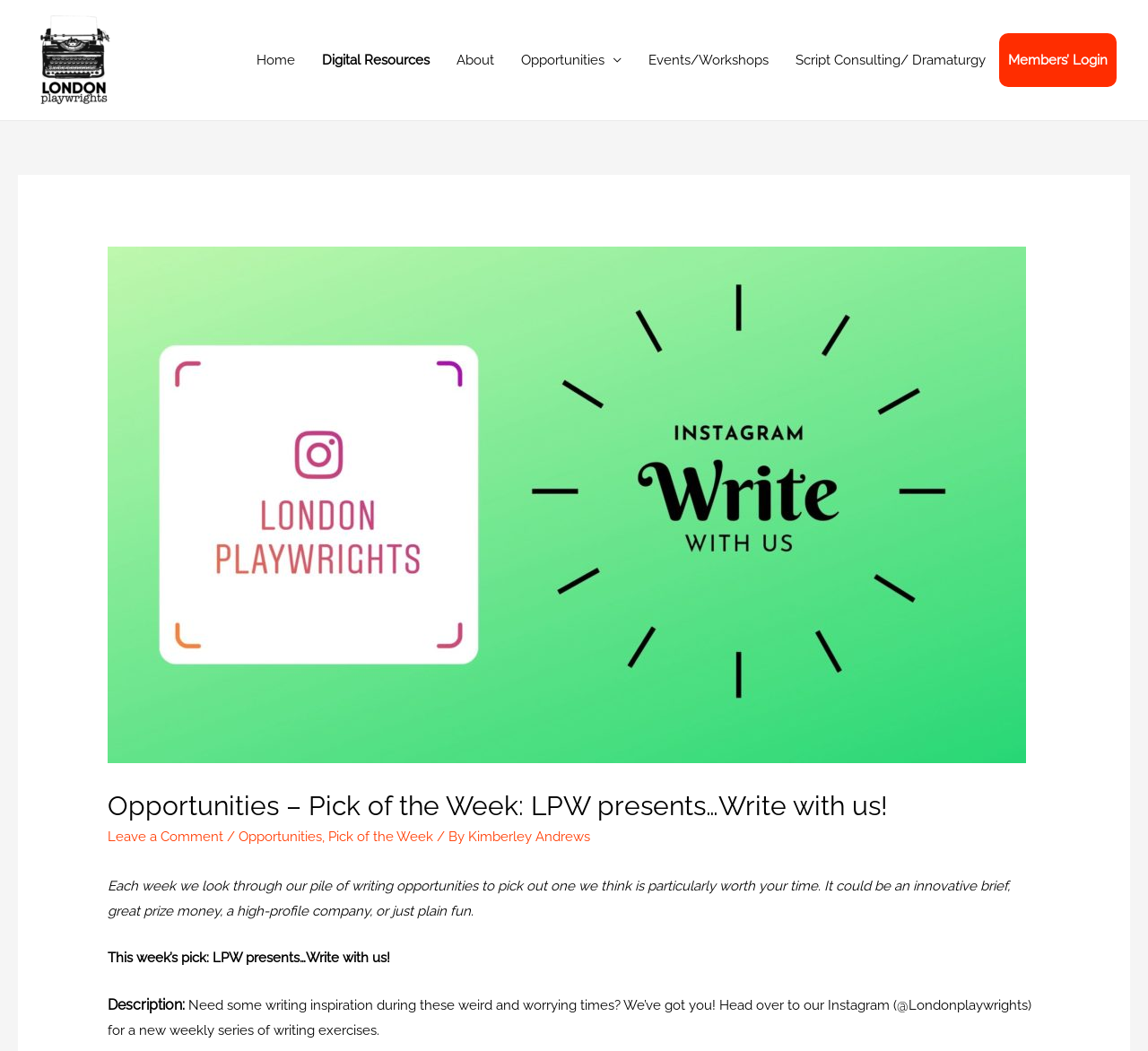Locate the bounding box coordinates of the UI element described by: "Script Consulting/ Dramaturgy". Provide the coordinates as four float numbers between 0 and 1, formatted as [left, top, right, bottom].

[0.681, 0.032, 0.87, 0.083]